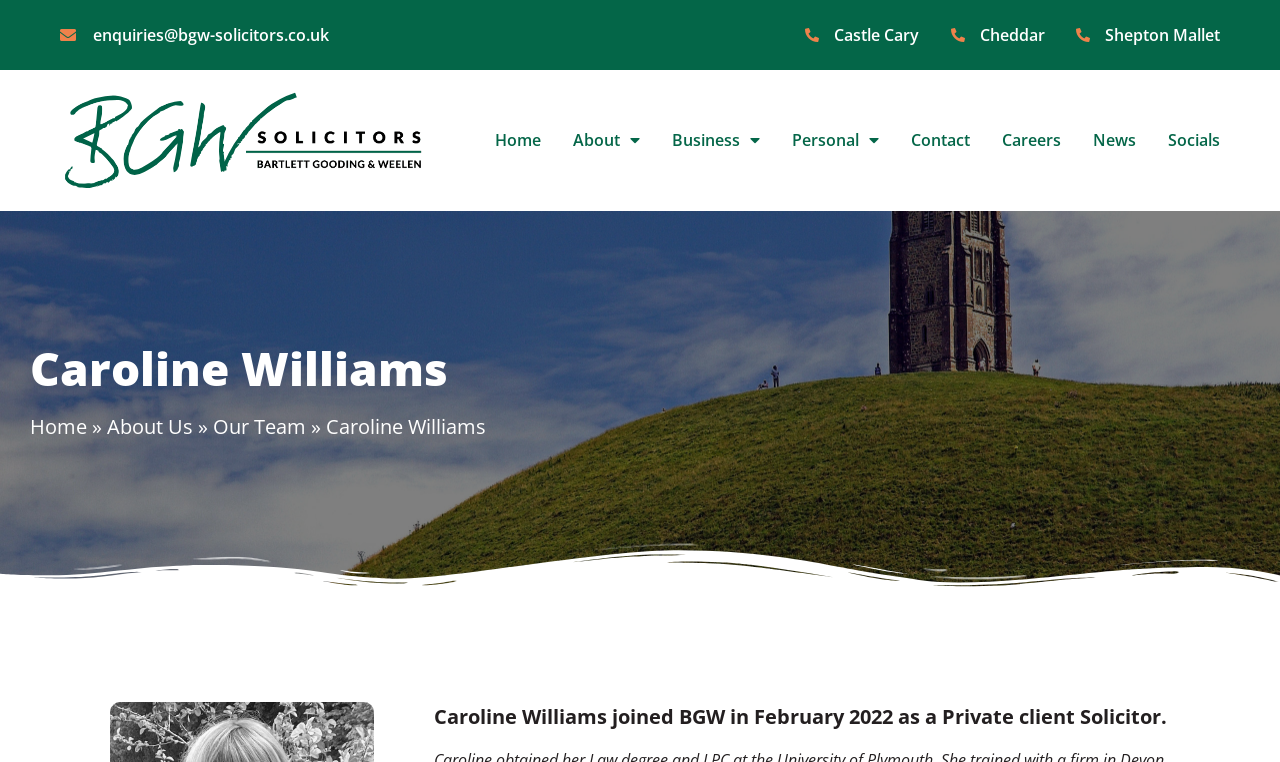Please identify the coordinates of the bounding box that should be clicked to fulfill this instruction: "Click the 'Home' link".

[0.374, 0.154, 0.435, 0.215]